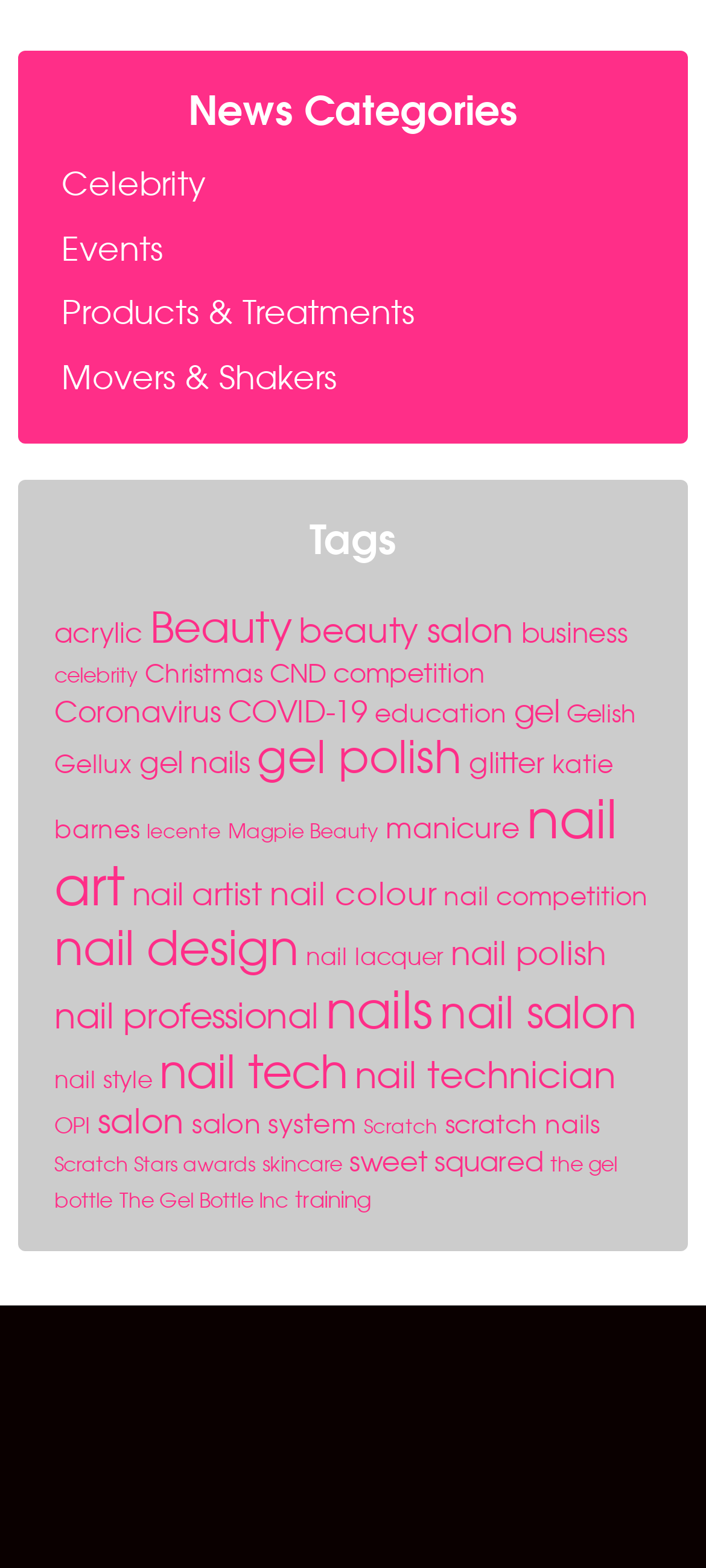Please locate the bounding box coordinates of the element that should be clicked to achieve the given instruction: "Click on the 'Celebrity' link".

[0.051, 0.097, 0.949, 0.137]